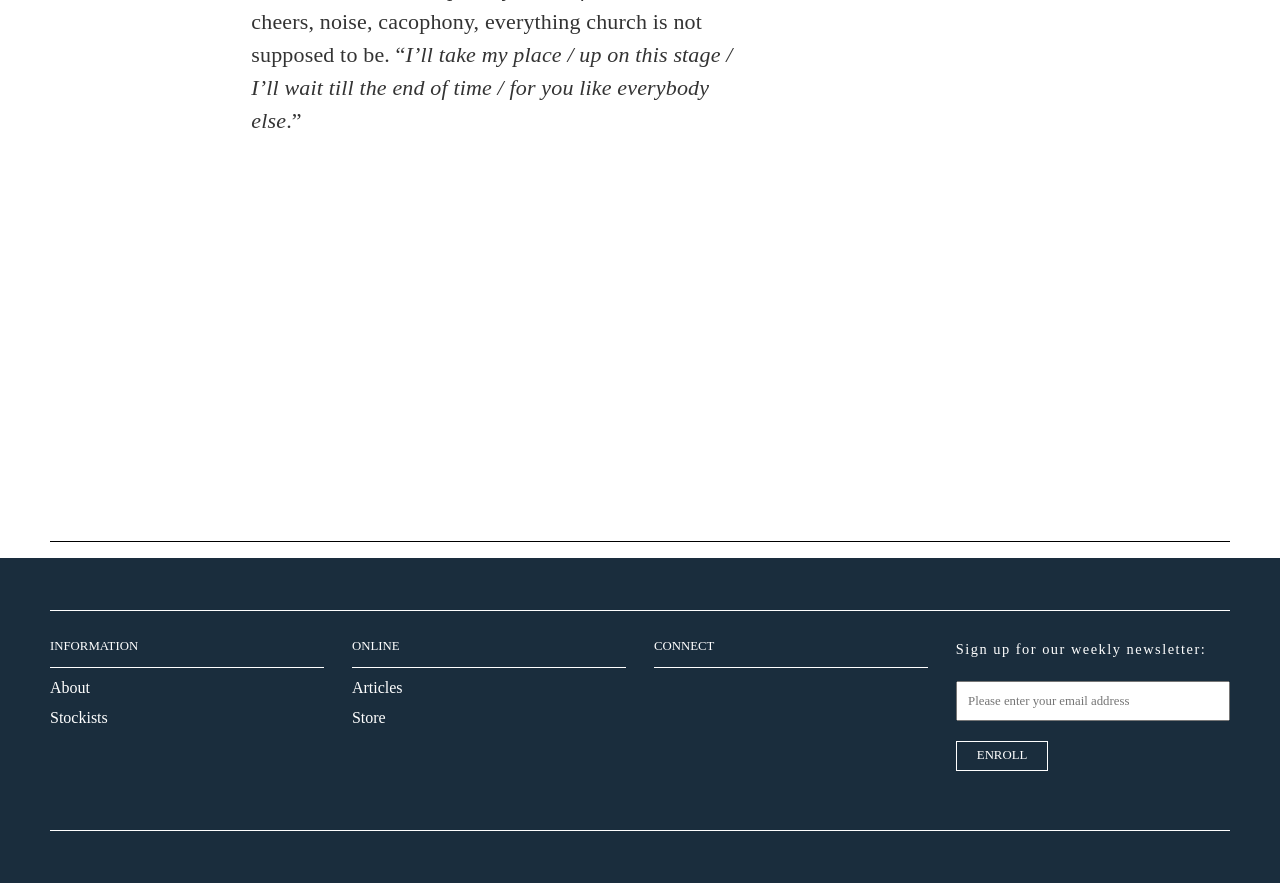Provide the bounding box coordinates for the UI element that is described as: "Share".

None